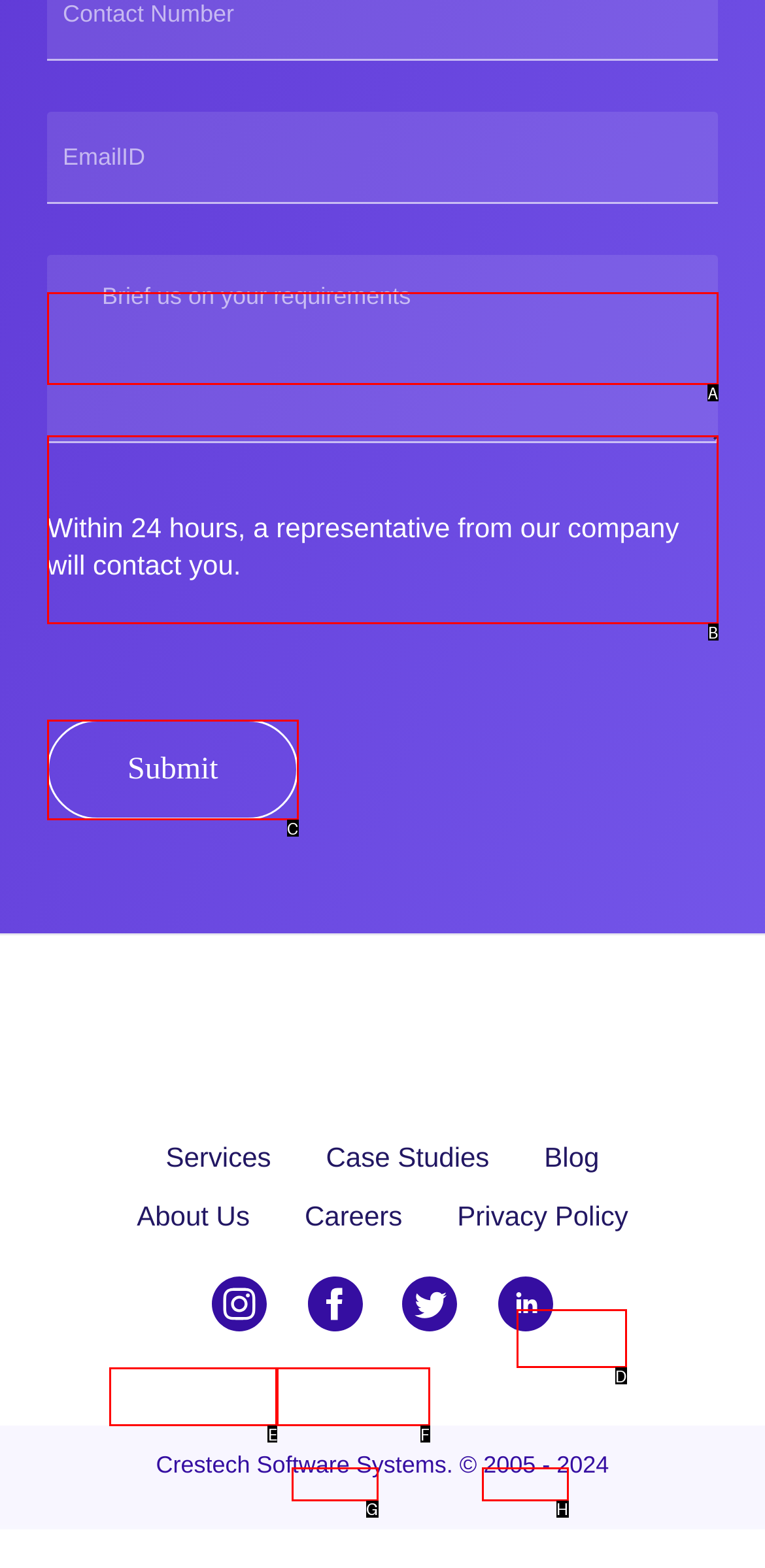Determine the letter of the element I should select to fulfill the following instruction: Submit the form. Just provide the letter.

C